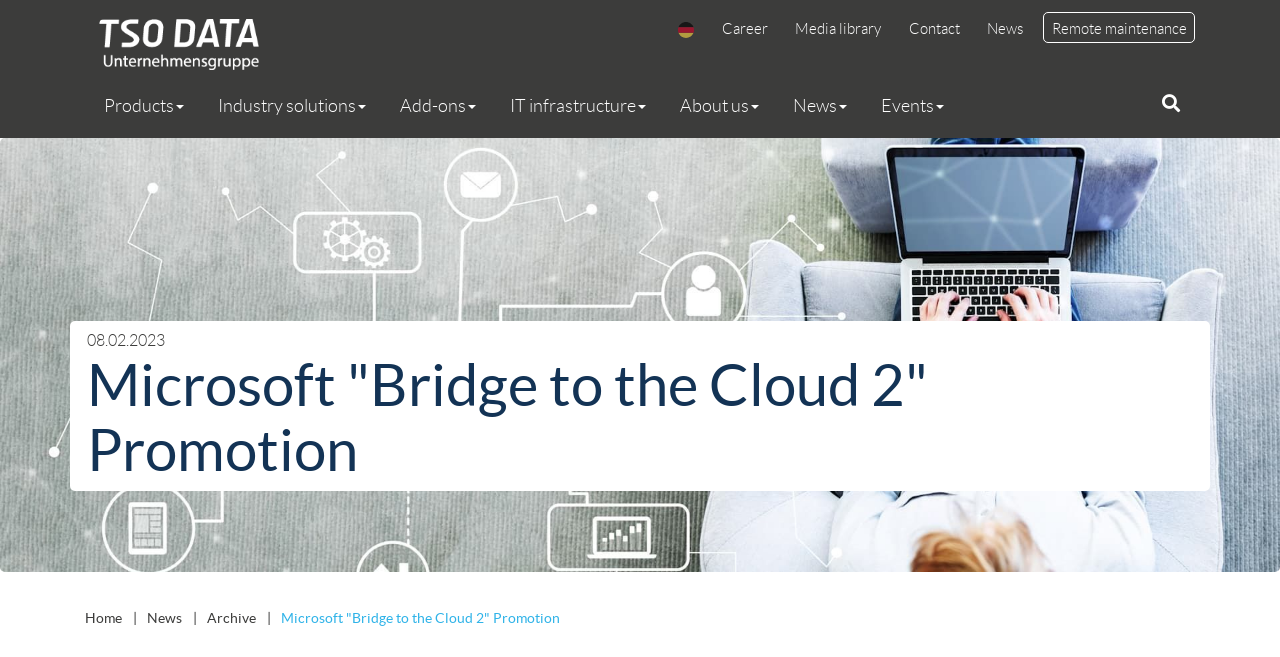Identify the bounding box for the UI element described as: "Lens Tutorial". The coordinates should be four float numbers between 0 and 1, i.e., [left, top, right, bottom].

None